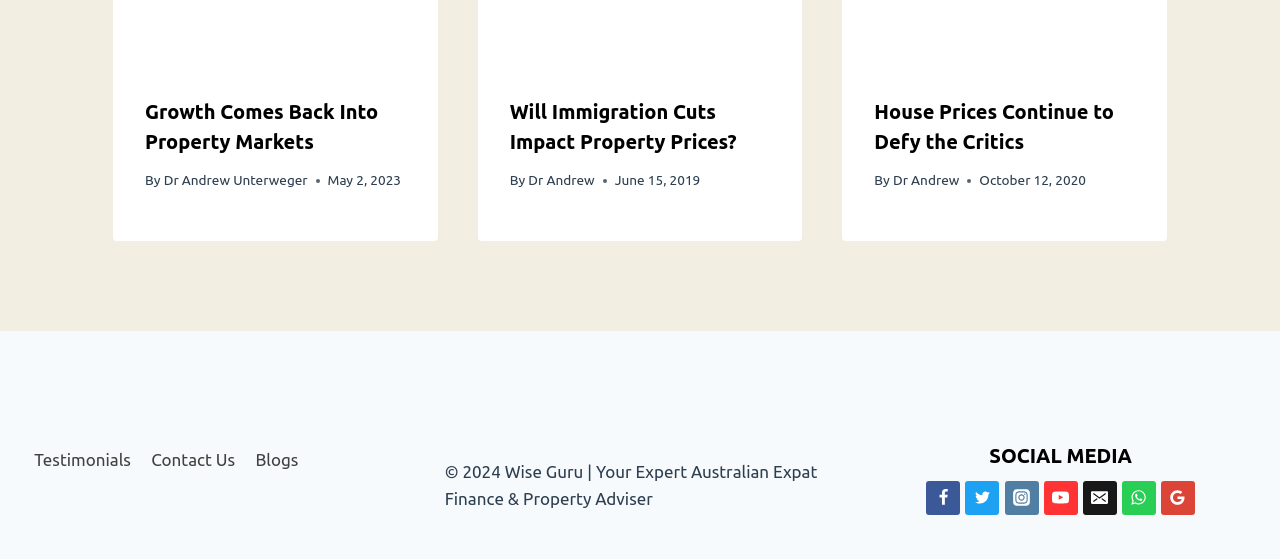How many social media links are there in the footer?
Refer to the image and provide a one-word or short phrase answer.

7